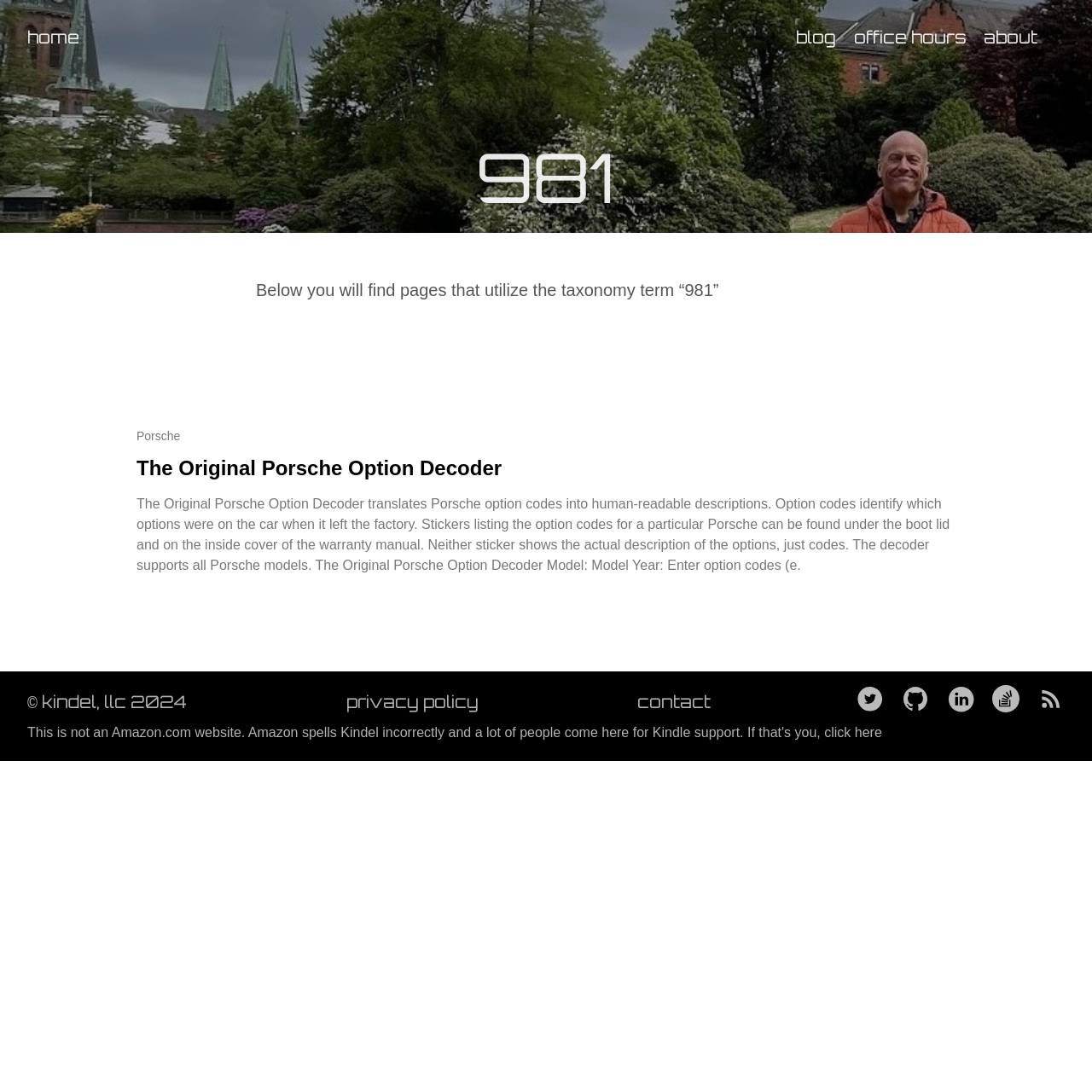What social media platforms can Kindel be followed on?
Look at the screenshot and respond with one word or a short phrase.

Twitter, GitHub, LinkedIn, Stack Overflow, RSS